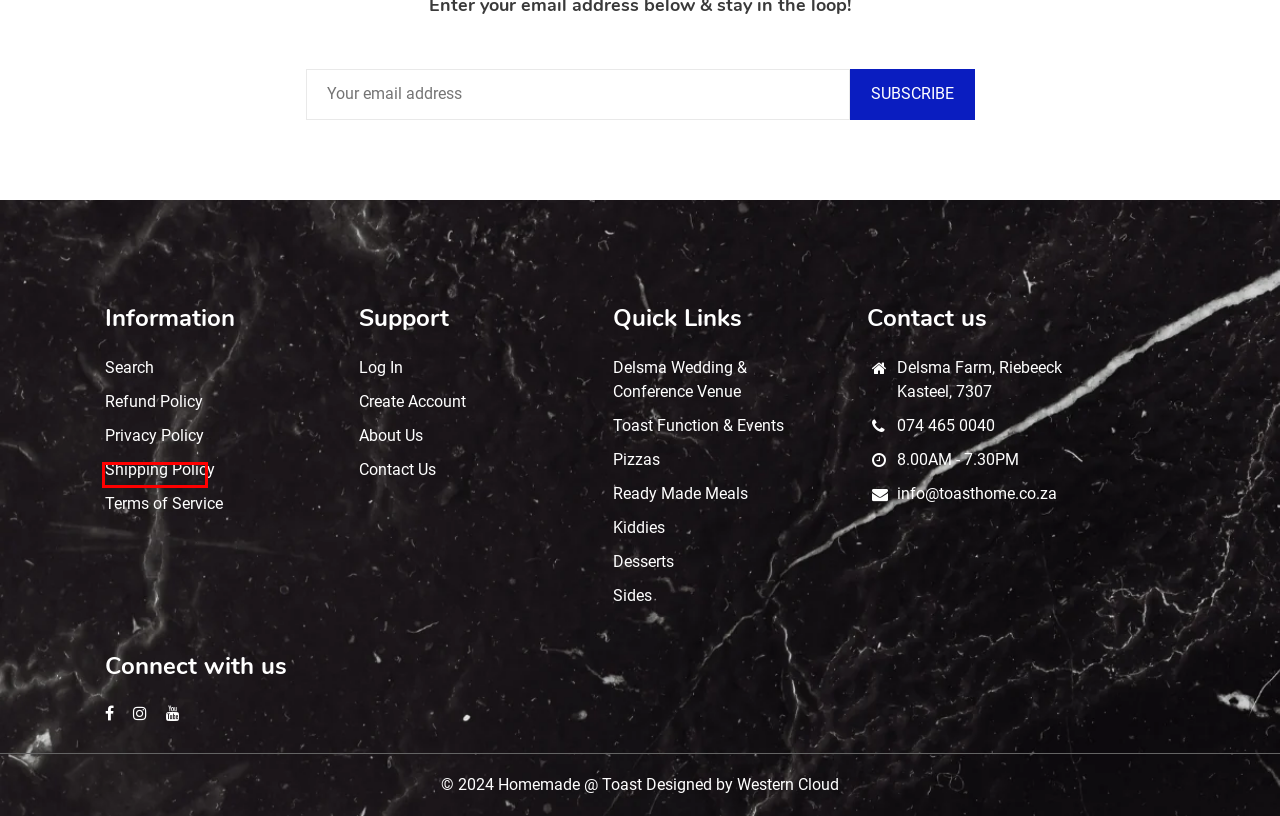You are presented with a screenshot of a webpage containing a red bounding box around an element. Determine which webpage description best describes the new webpage after clicking on the highlighted element. Here are the candidates:
A. Privacy policy
– Homemade @ Toast
B. Create Account
– Homemade @ Toast
C. Kiddies Meals
– Homemade @ Toast
D. Search
– Homemade @ Toast
E. Contact us
– Homemade @ Toast
F. About us
– Homemade @ Toast
G. Ready made meals
– Homemade @ Toast
H. Refund policy
– Homemade @ Toast

A